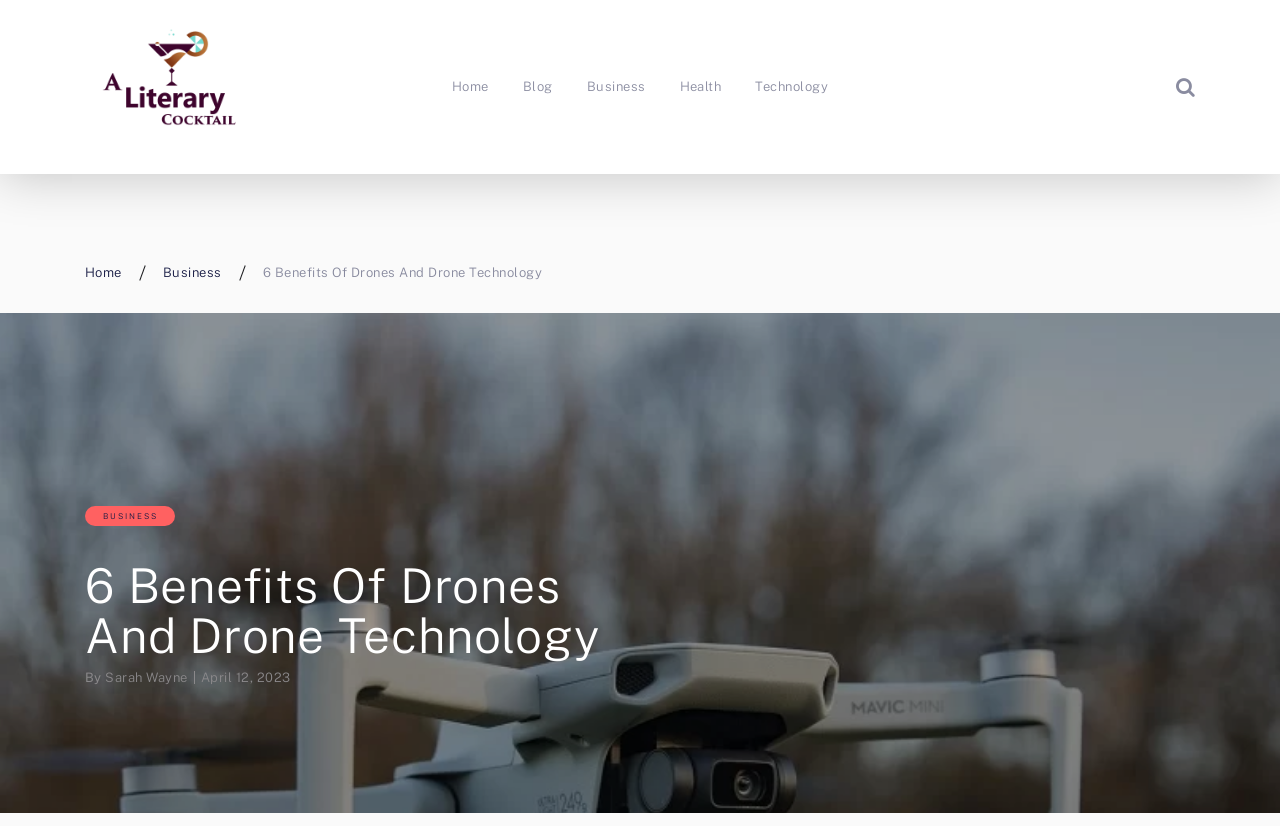Determine the bounding box coordinates of the clickable area required to perform the following instruction: "go to home page". The coordinates should be represented as four float numbers between 0 and 1: [left, top, right, bottom].

[0.353, 0.091, 0.382, 0.12]